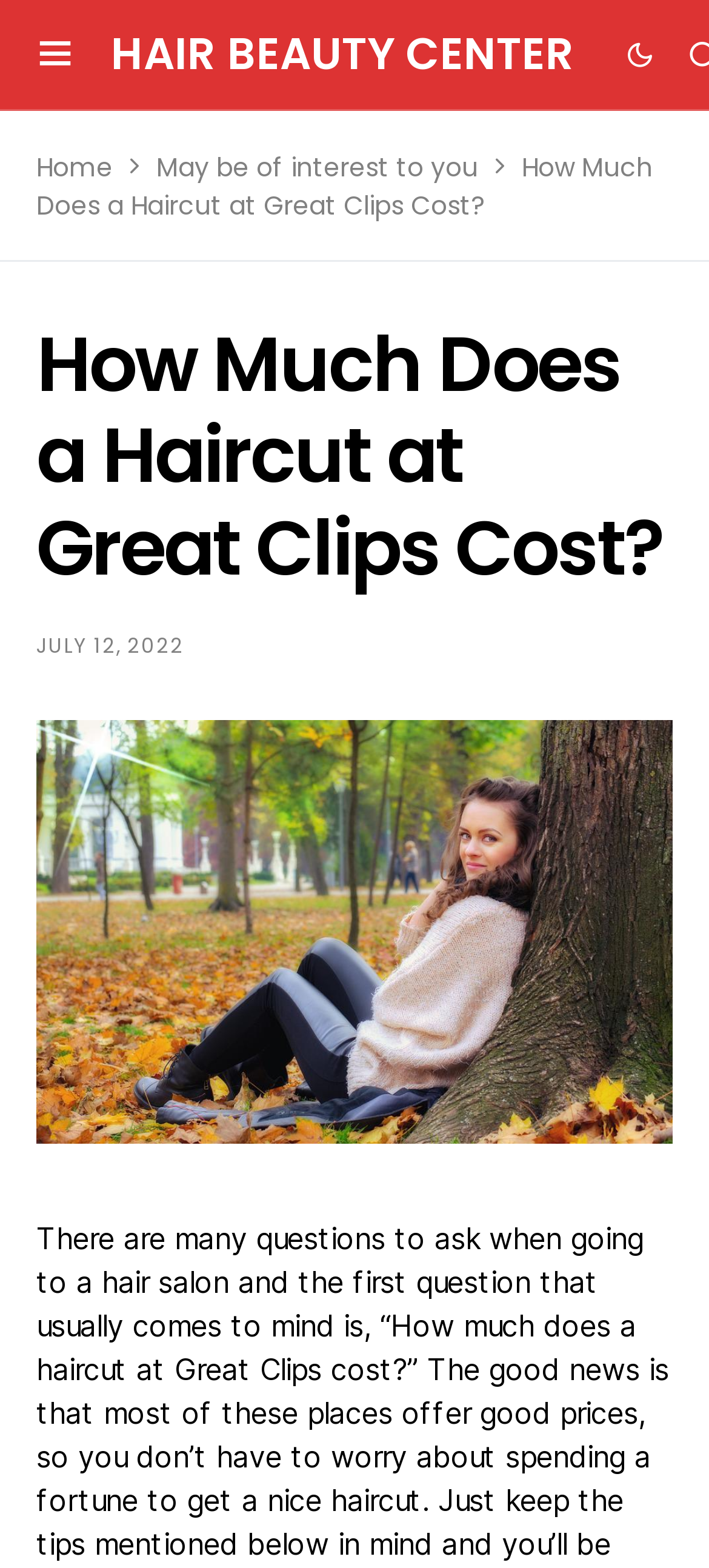What is the main topic of the article?
Use the image to give a comprehensive and detailed response to the question.

I determined the main topic of the article by reading the static text element at the top of the page, which asks 'How Much Does a Haircut at Great Clips Cost?'.